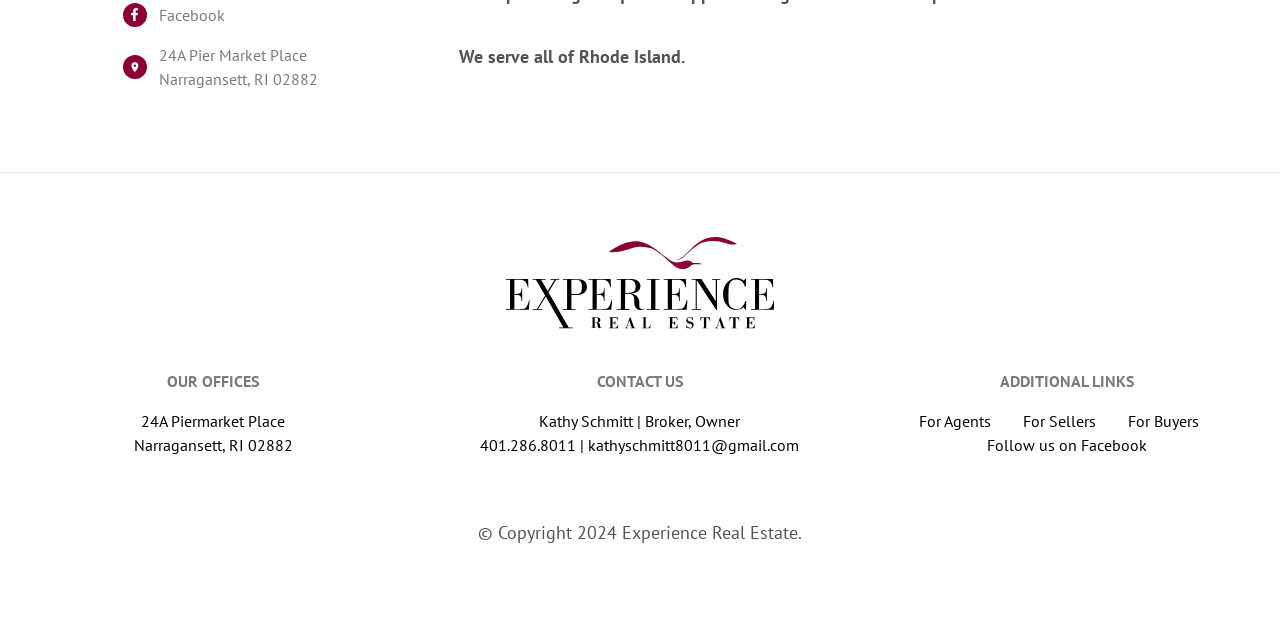Calculate the bounding box coordinates for the UI element based on the following description: "Facebook". Ensure the coordinates are four float numbers between 0 and 1, i.e., [left, top, right, bottom].

[0.124, 0.005, 0.176, 0.043]